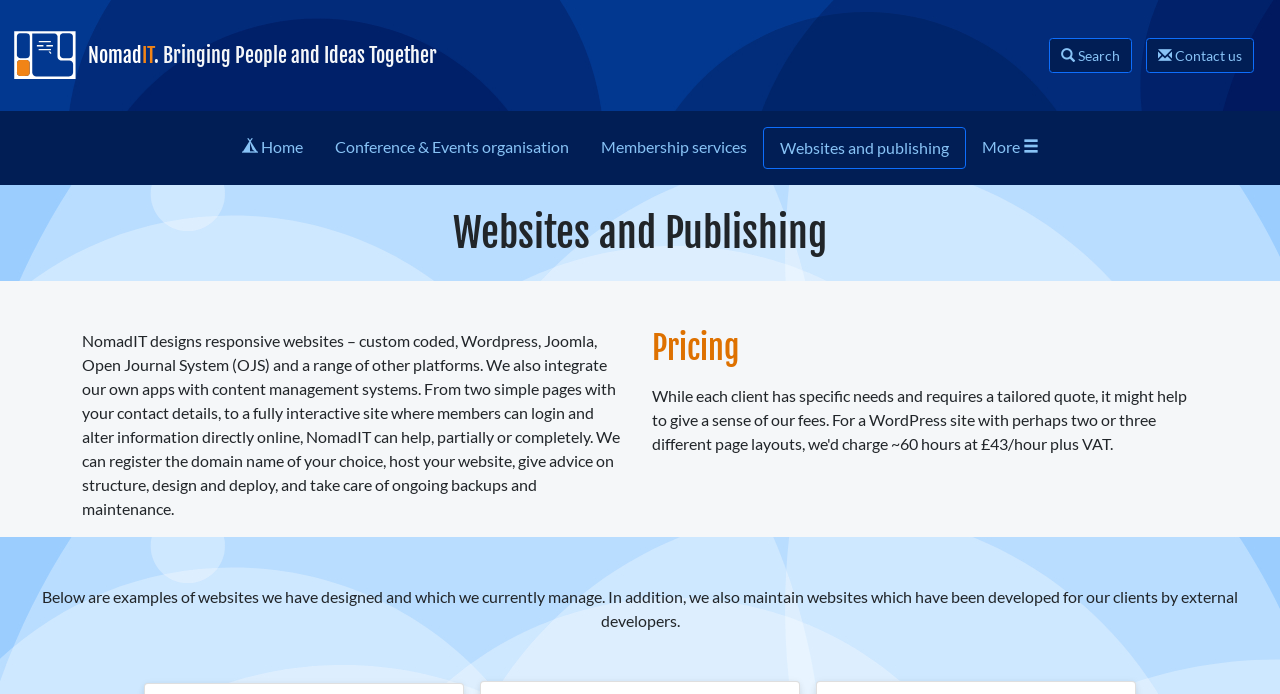Given the element description, predict the bounding box coordinates in the format (top-left x, top-left y, bottom-right x, bottom-right y). Make sure all values are between 0 and 1. Here is the element description: Websites and publishing

[0.596, 0.183, 0.754, 0.244]